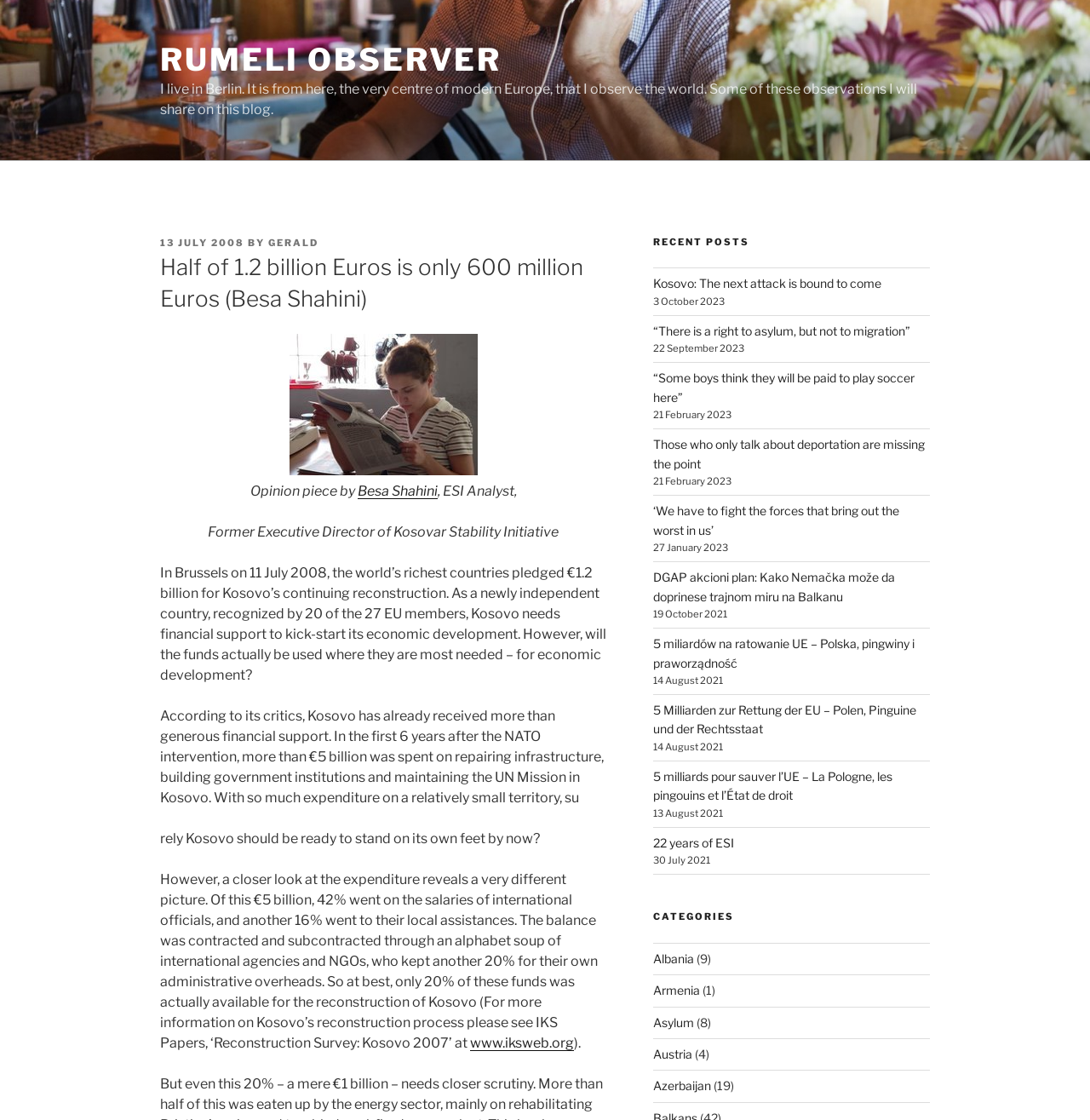Provide the bounding box coordinates for the area that should be clicked to complete the instruction: "Read the post dated '13 JULY 2008'".

[0.147, 0.211, 0.224, 0.222]